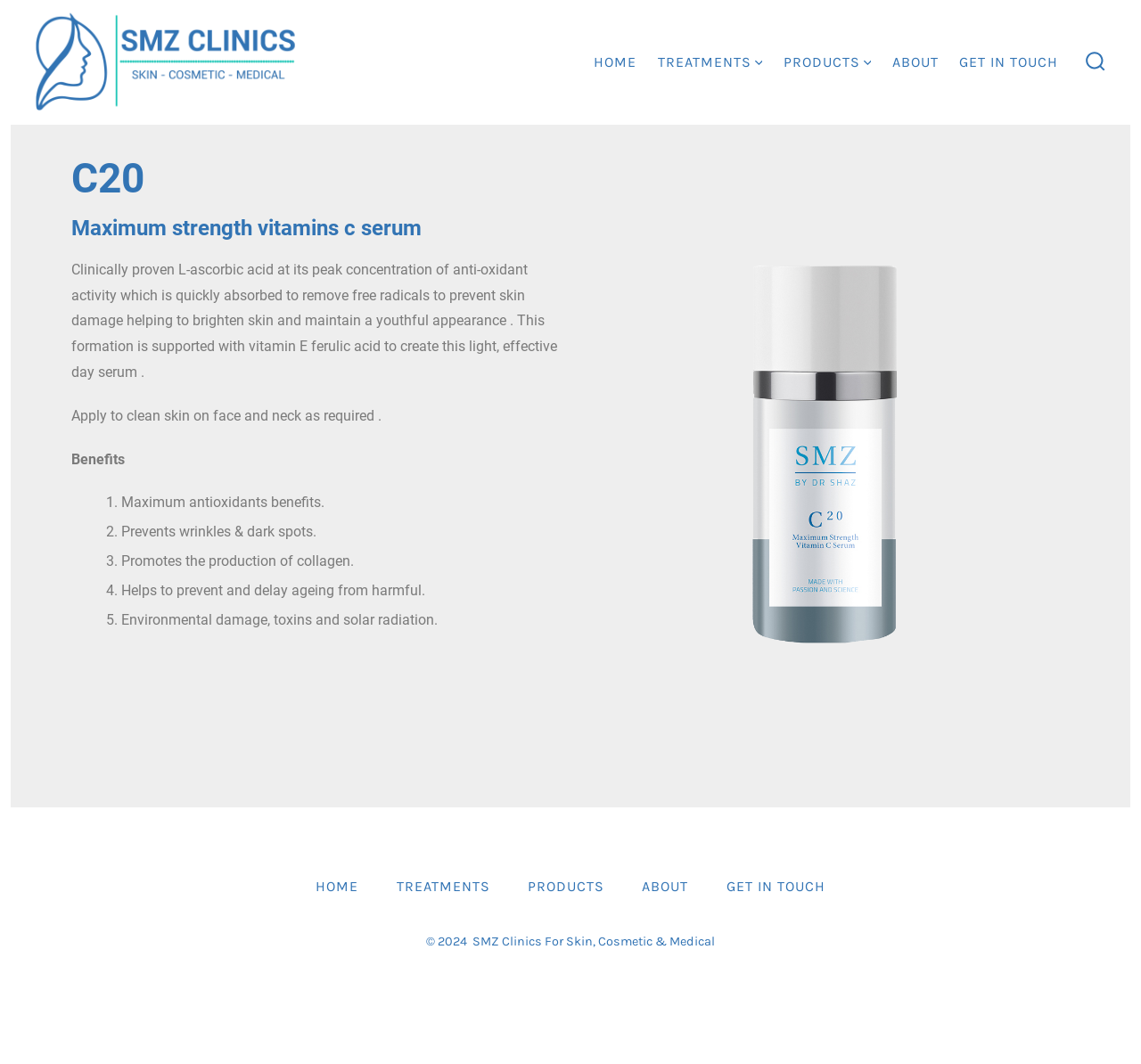Locate the bounding box coordinates of the element that should be clicked to execute the following instruction: "Go to the HOME page".

[0.521, 0.047, 0.558, 0.071]